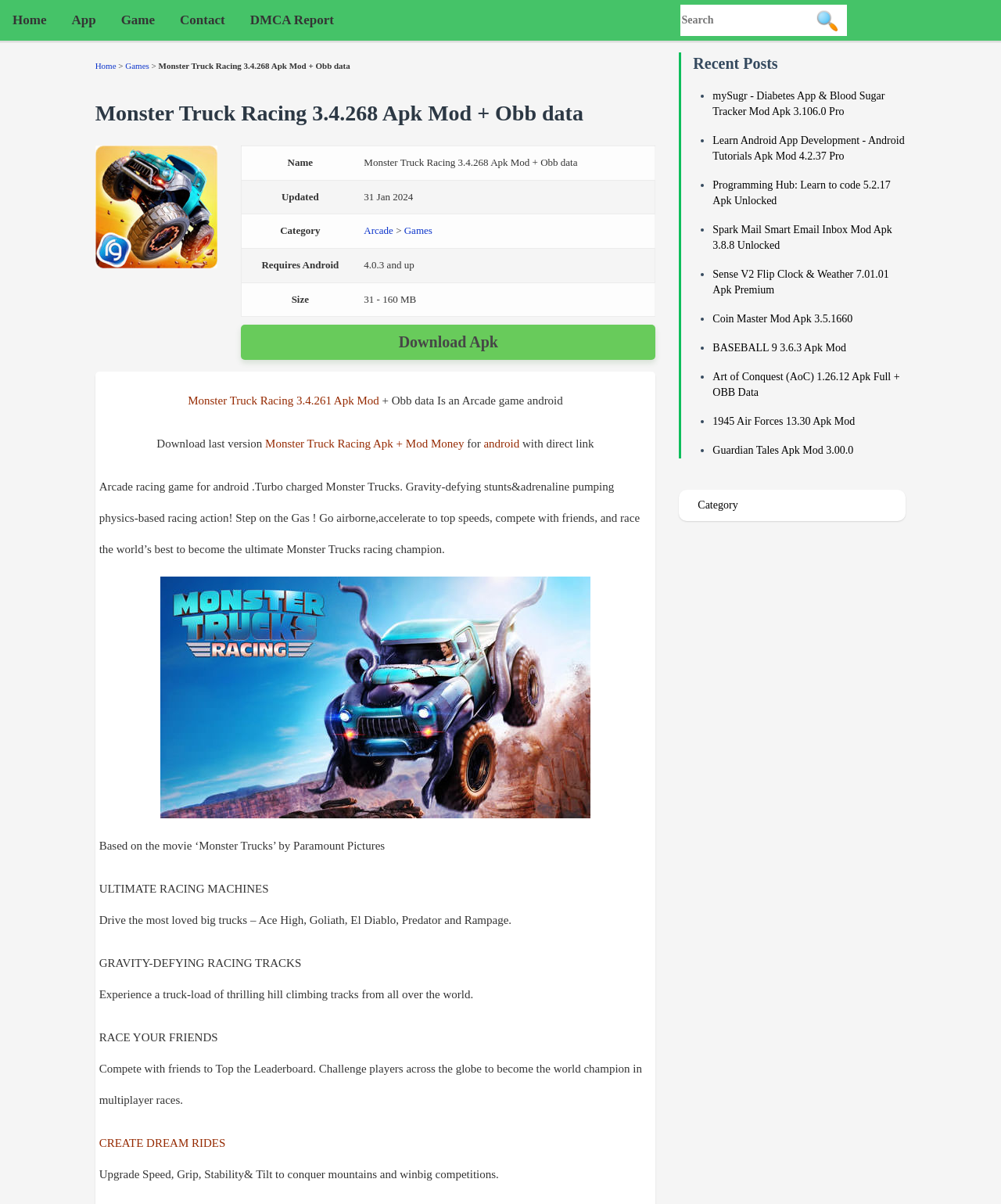What is the theme of the game?
Based on the content of the image, thoroughly explain and answer the question.

The theme of the game can be inferred from the description of the game which mentions 'Turbo charged Monster Trucks', 'Gravity-defying stunts', and 'physics-based racing action'.